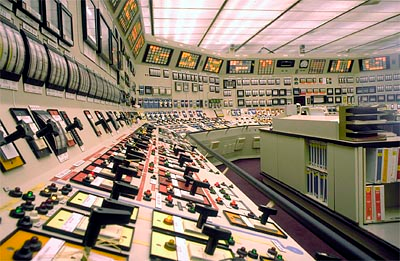Please answer the following question using a single word or phrase: 
What is the purpose of the bright indicator lights?

To showcase real-time data